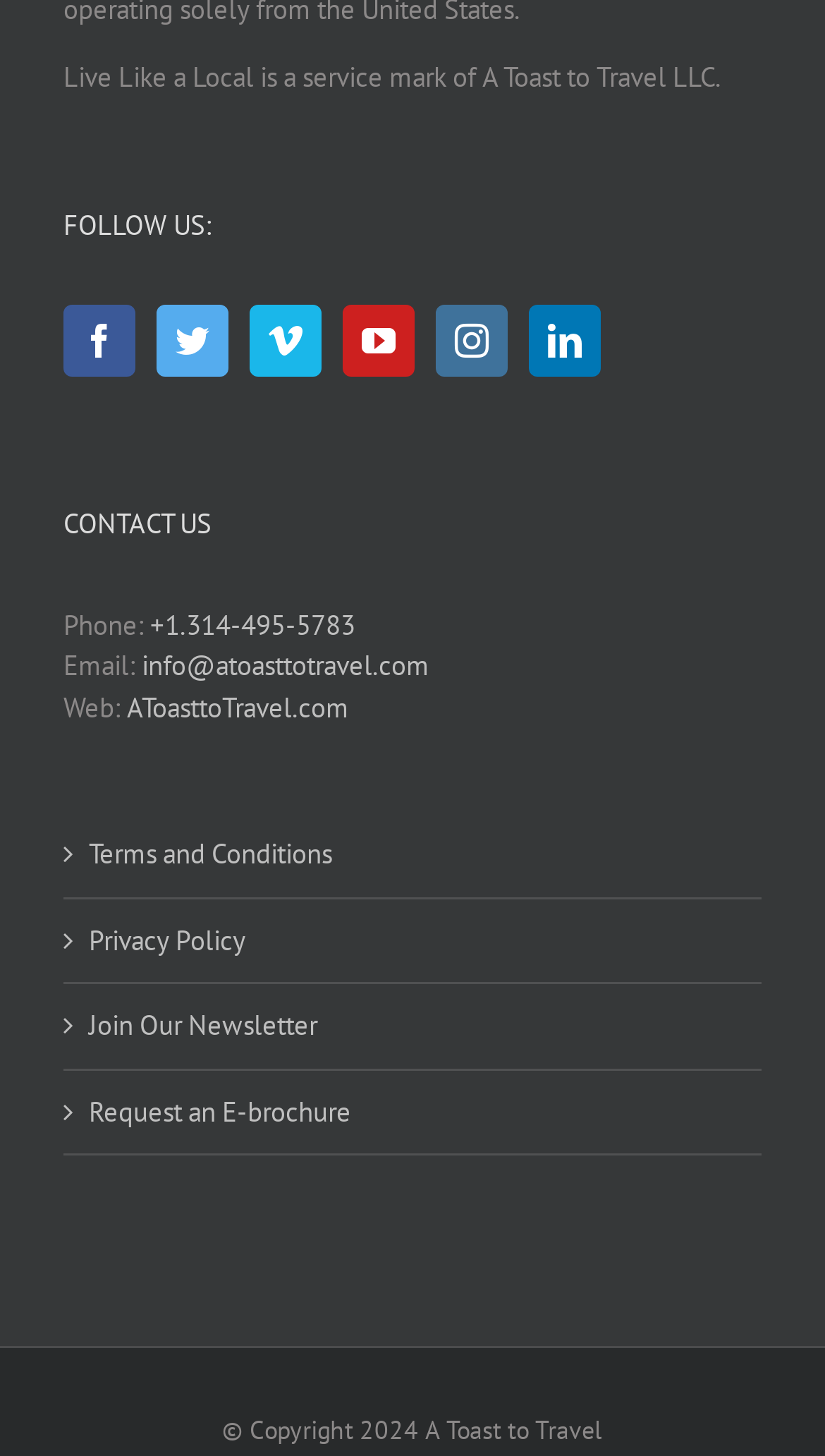Can you find the bounding box coordinates of the area I should click to execute the following instruction: "Contact us by phone"?

[0.182, 0.417, 0.431, 0.441]